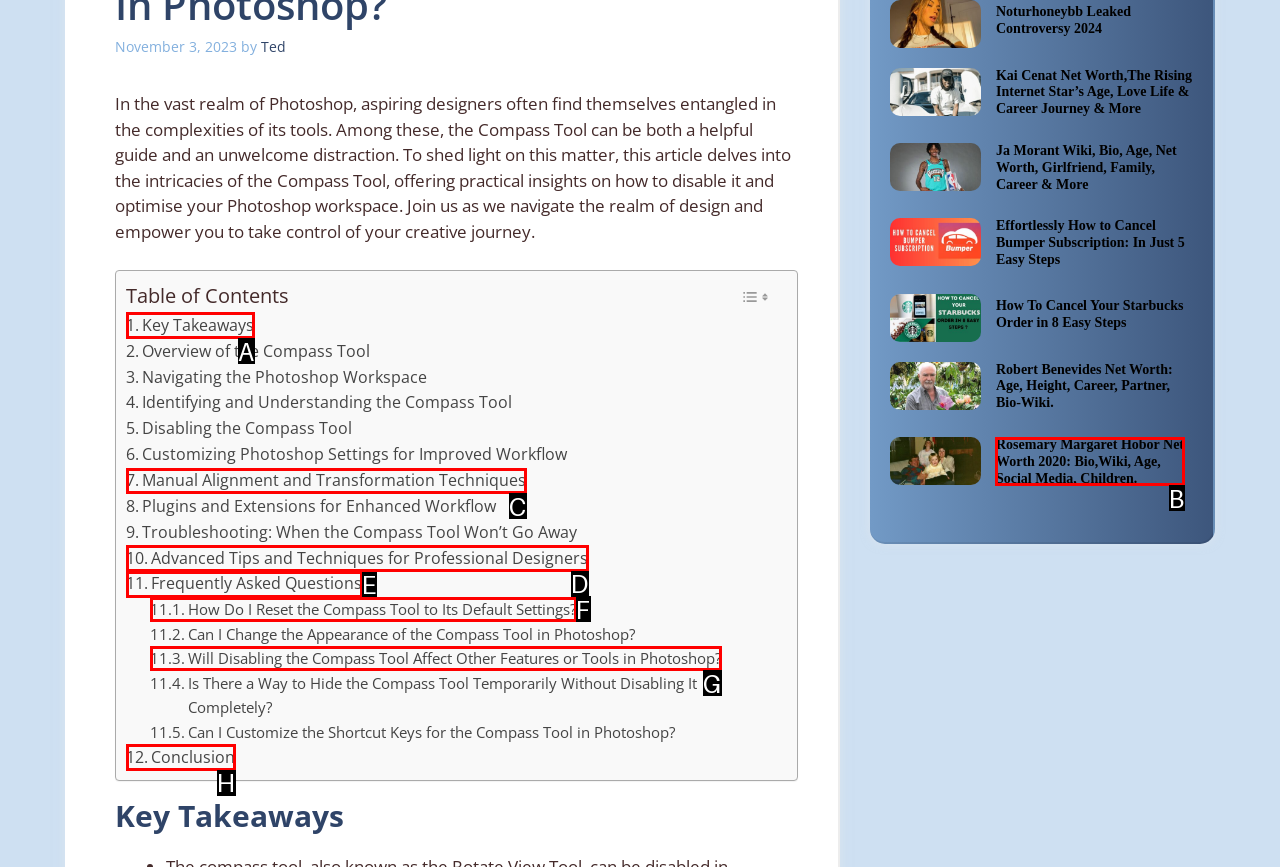Based on the description: Home & Garden, identify the matching HTML element. Reply with the letter of the correct option directly.

None